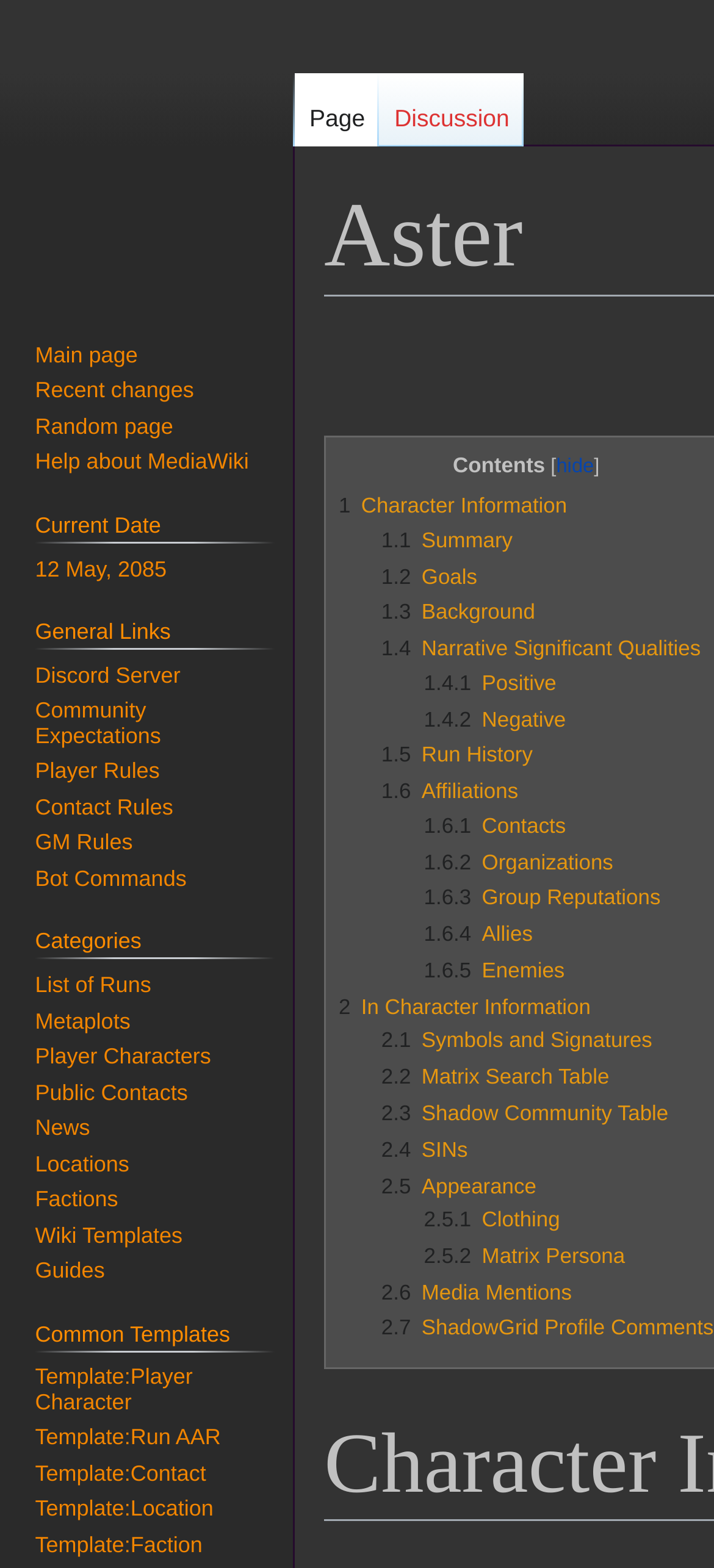Answer the question with a brief word or phrase:
How many links are under 'General Links'?

6